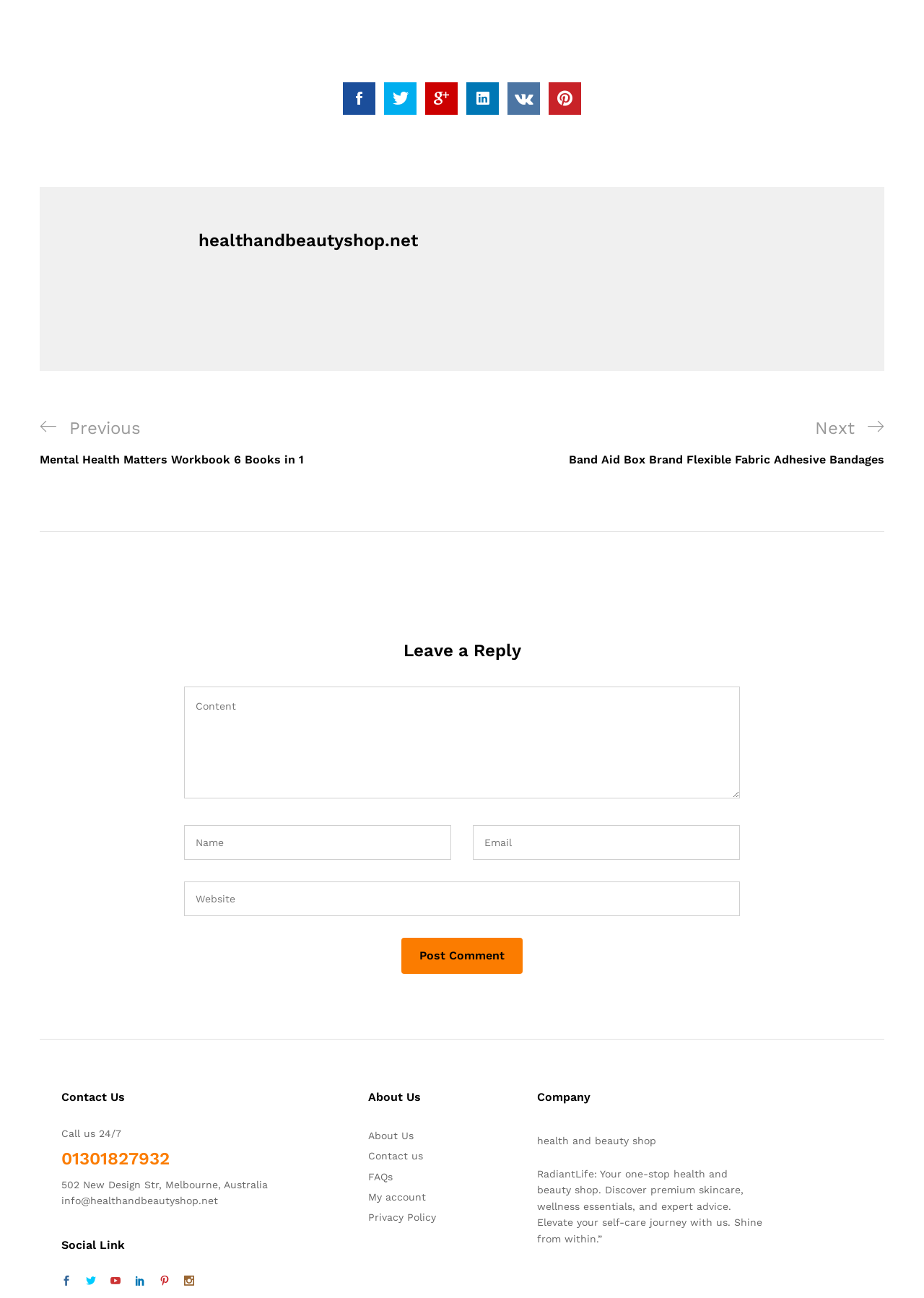Respond to the question with just a single word or phrase: 
What is the purpose of the textbox labeled 'Content'?

Leave a reply